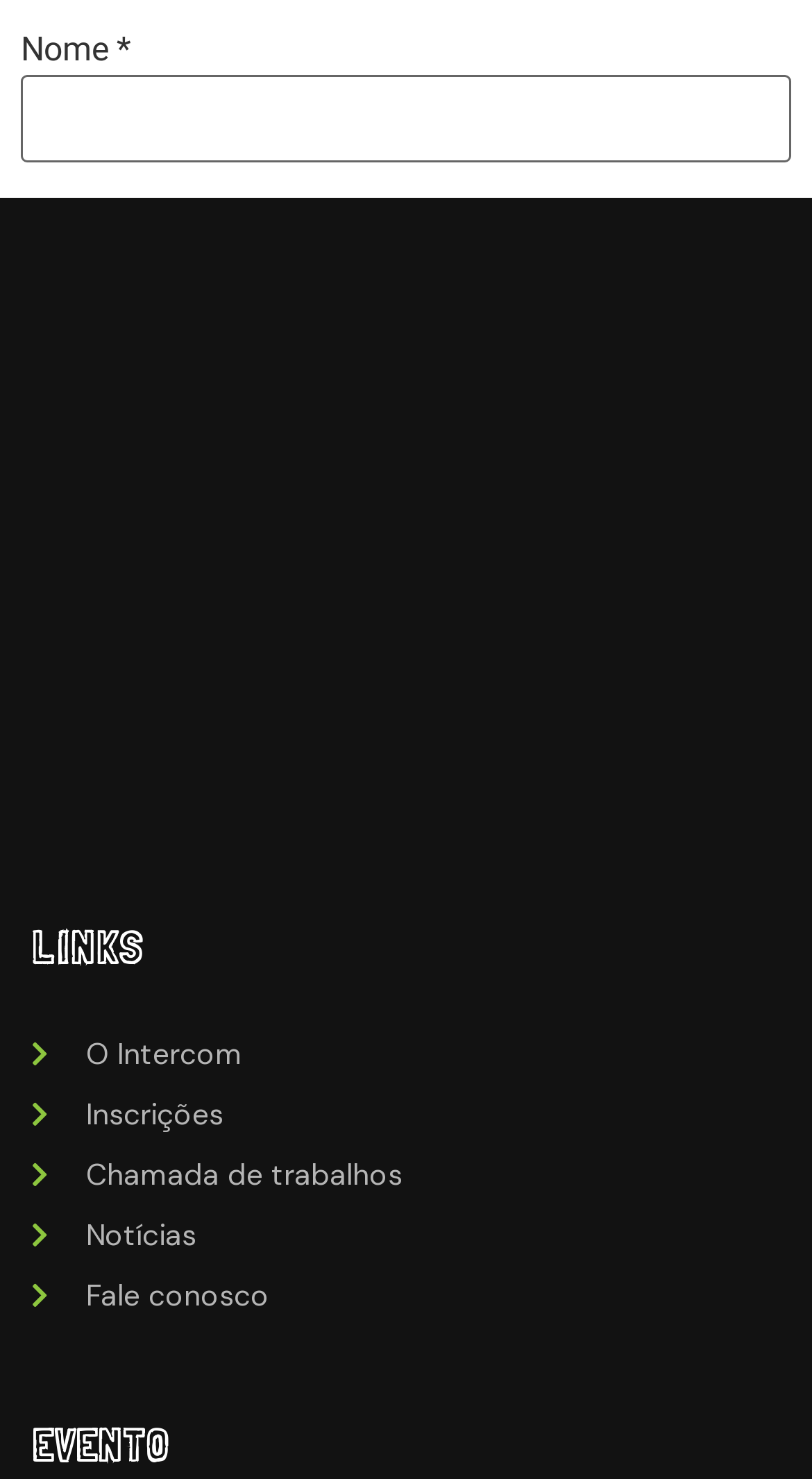What is the last element in the comment form?
Based on the screenshot, answer the question with a single word or phrase.

Publicar comentário